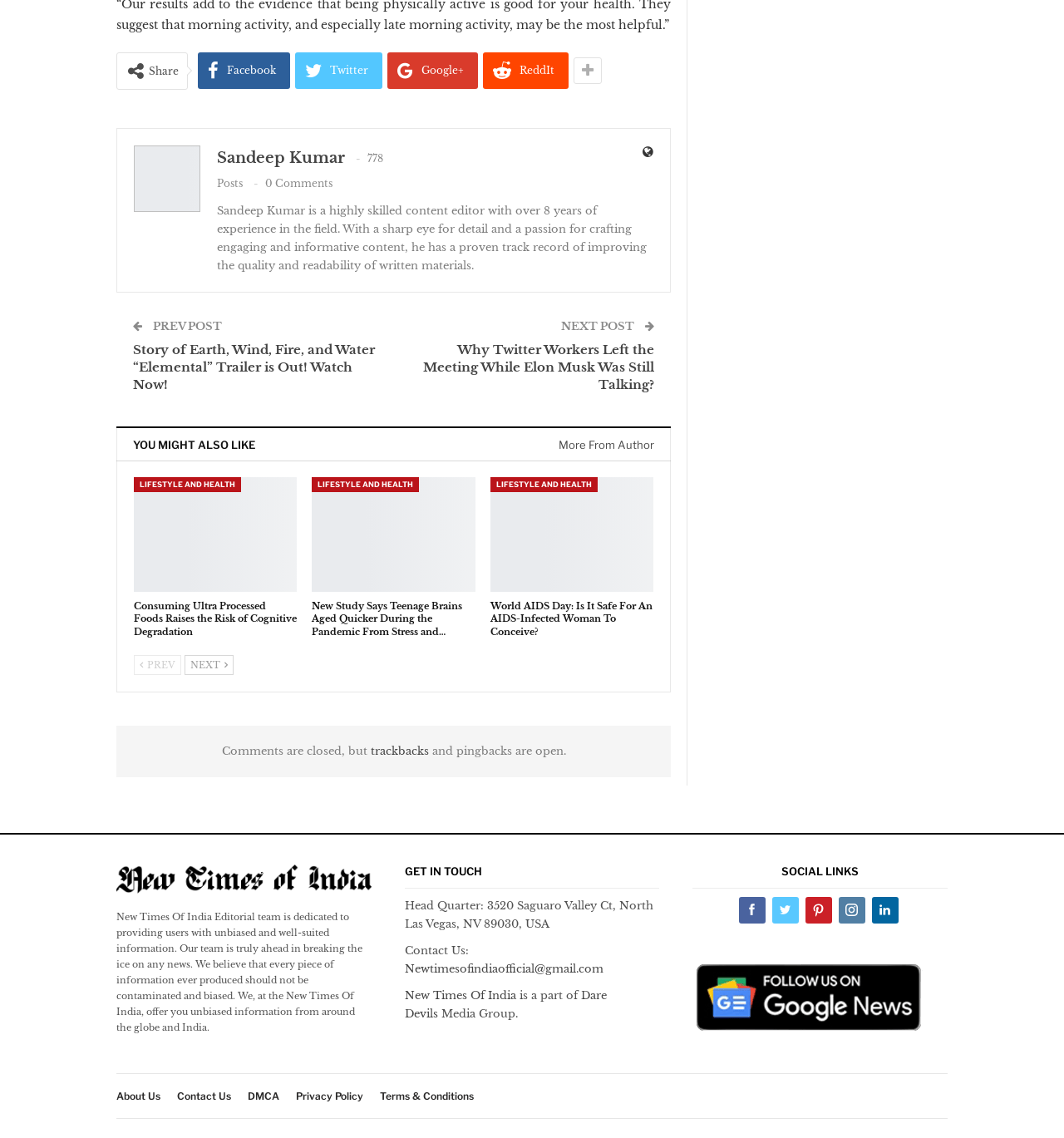What is the address of the head quarter?
Examine the image and give a concise answer in one word or a short phrase.

3520 Saguaro Valley Ct, North Las Vegas, NV 89030, USA